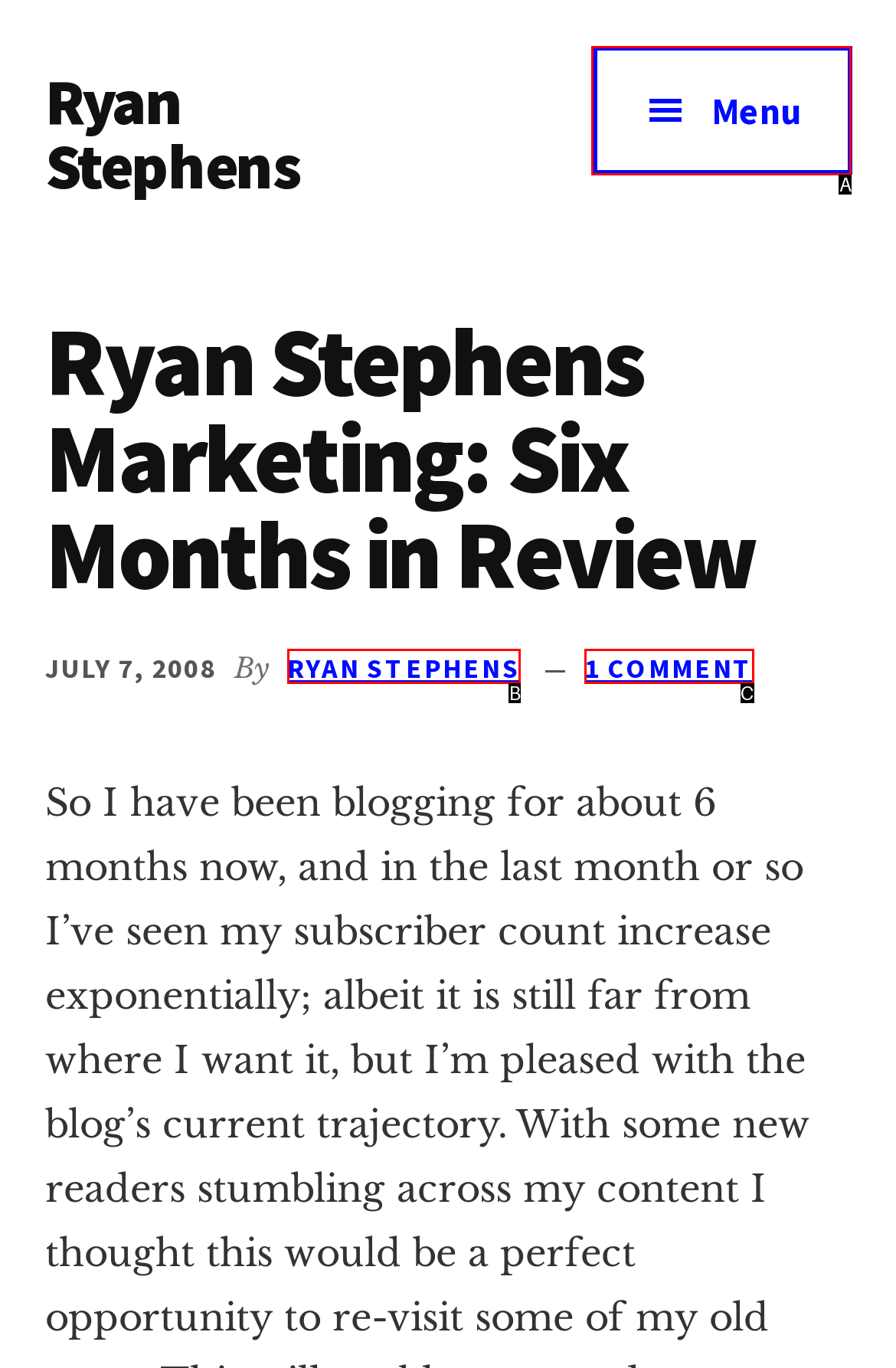Point out the option that best suits the description: Menu
Indicate your answer with the letter of the selected choice.

A